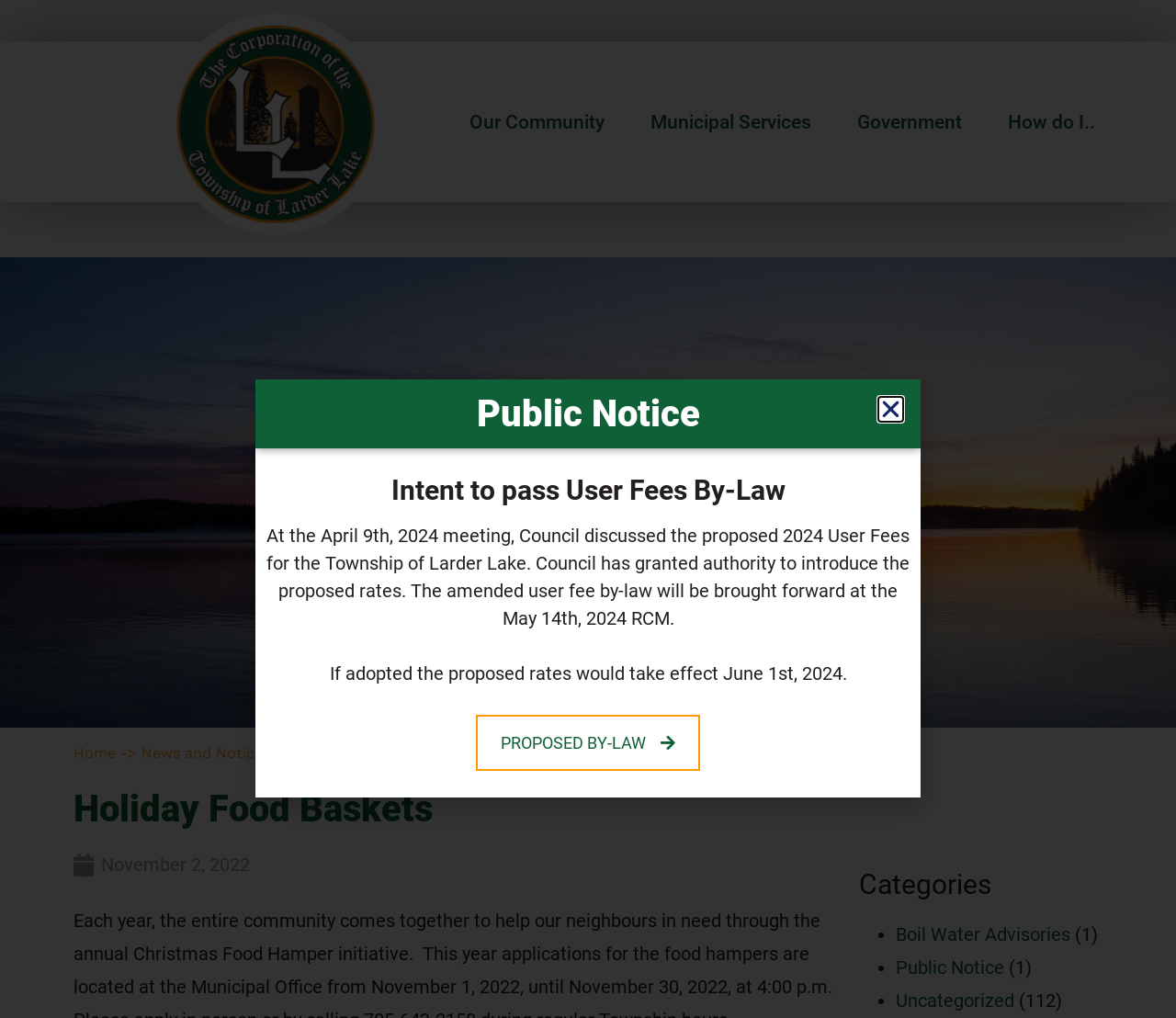Please determine the bounding box coordinates of the element to click in order to execute the following instruction: "Reply to Penny Ward". The coordinates should be four float numbers between 0 and 1, specified as [left, top, right, bottom].

None